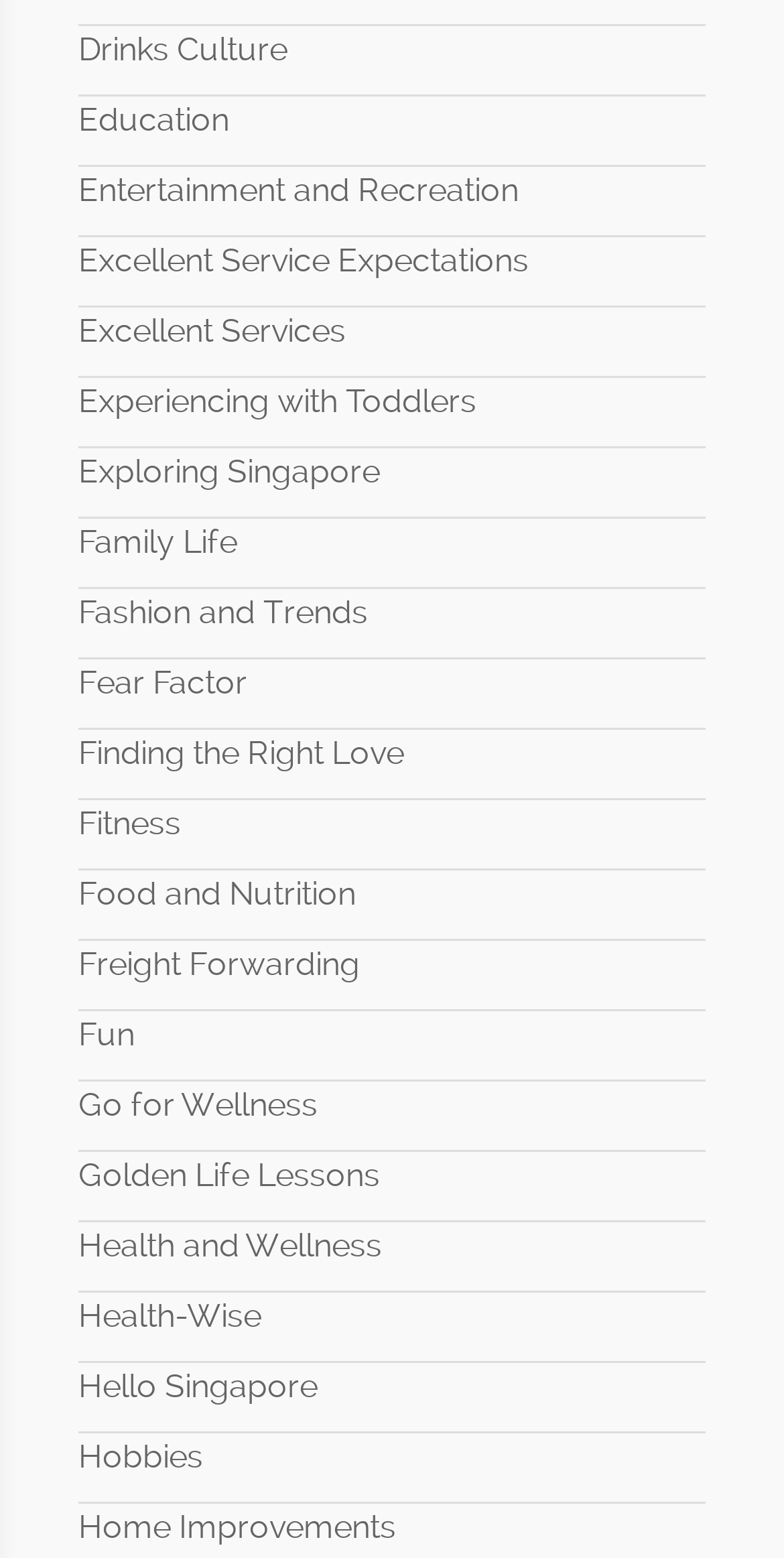Please identify the bounding box coordinates of the element I should click to complete this instruction: 'Browse Hobbies'. The coordinates should be given as four float numbers between 0 and 1, like this: [left, top, right, bottom].

[0.1, 0.922, 0.259, 0.947]